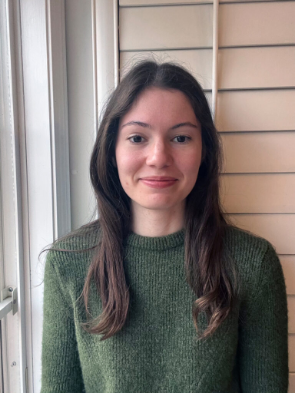Generate a detailed caption for the image.

The image features a young woman with long, wavy hair wearing a cozy, green sweater. She is smiling gently, conveying a warm and approachable demeanor. The background suggests a well-lit indoor setting, possibly near a window, which hints at a peaceful environment. This woman is identified as Miya Pletsas, an undergraduate student from Wilfrid Laurier University, studying archaeology and heritage studies. She is currently associated with the Jennifer C. Groot Memorial Fellowship for the 2023–2024 term and is involved in the Khirbat al-Mukhayyat Archaeological Project in Jordan. This image captures her enthusiasm and readiness to embark on her first archaeological field project.